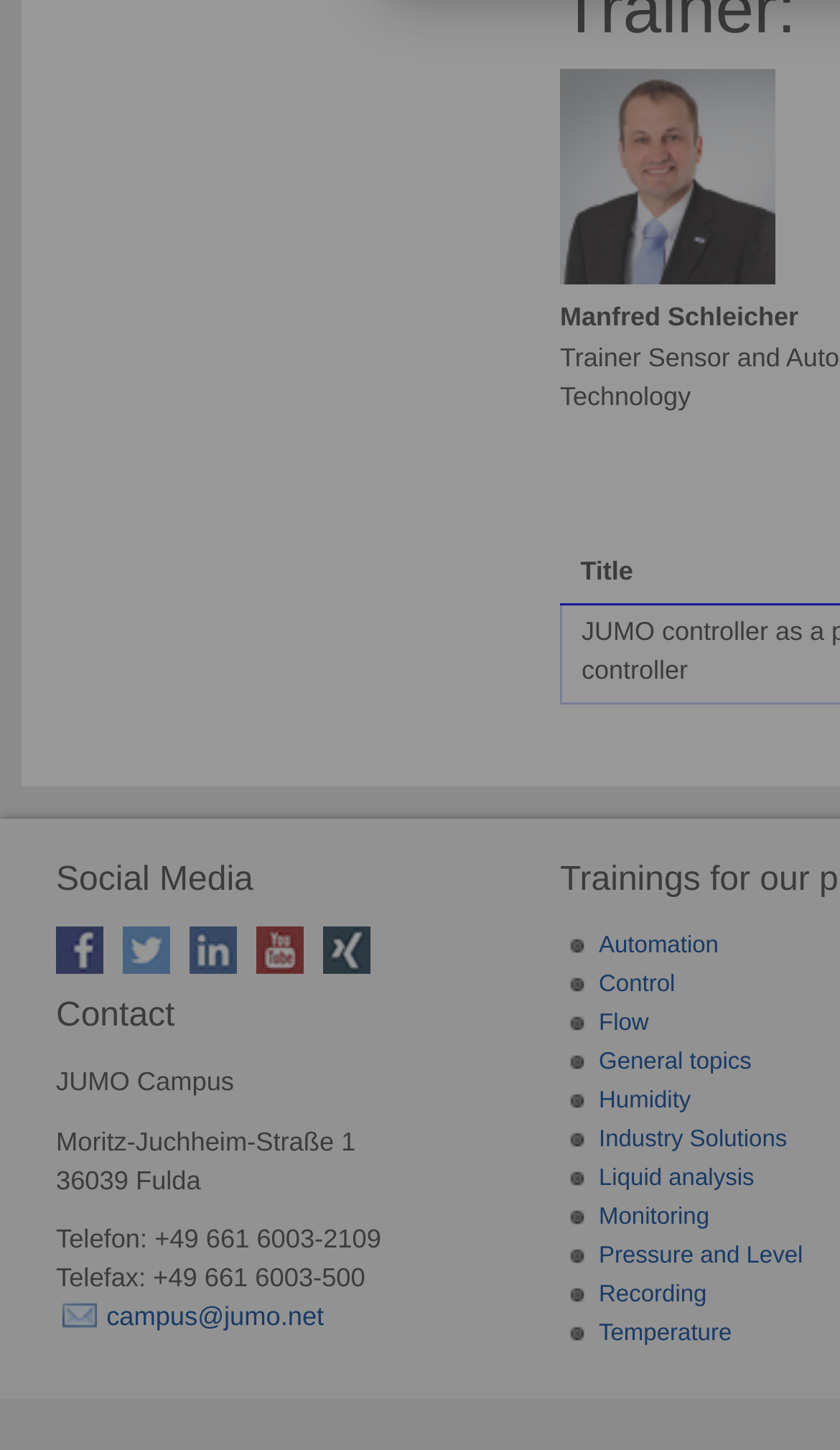Give a one-word or short phrase answer to the question: 
How many links are available under Automation?

11